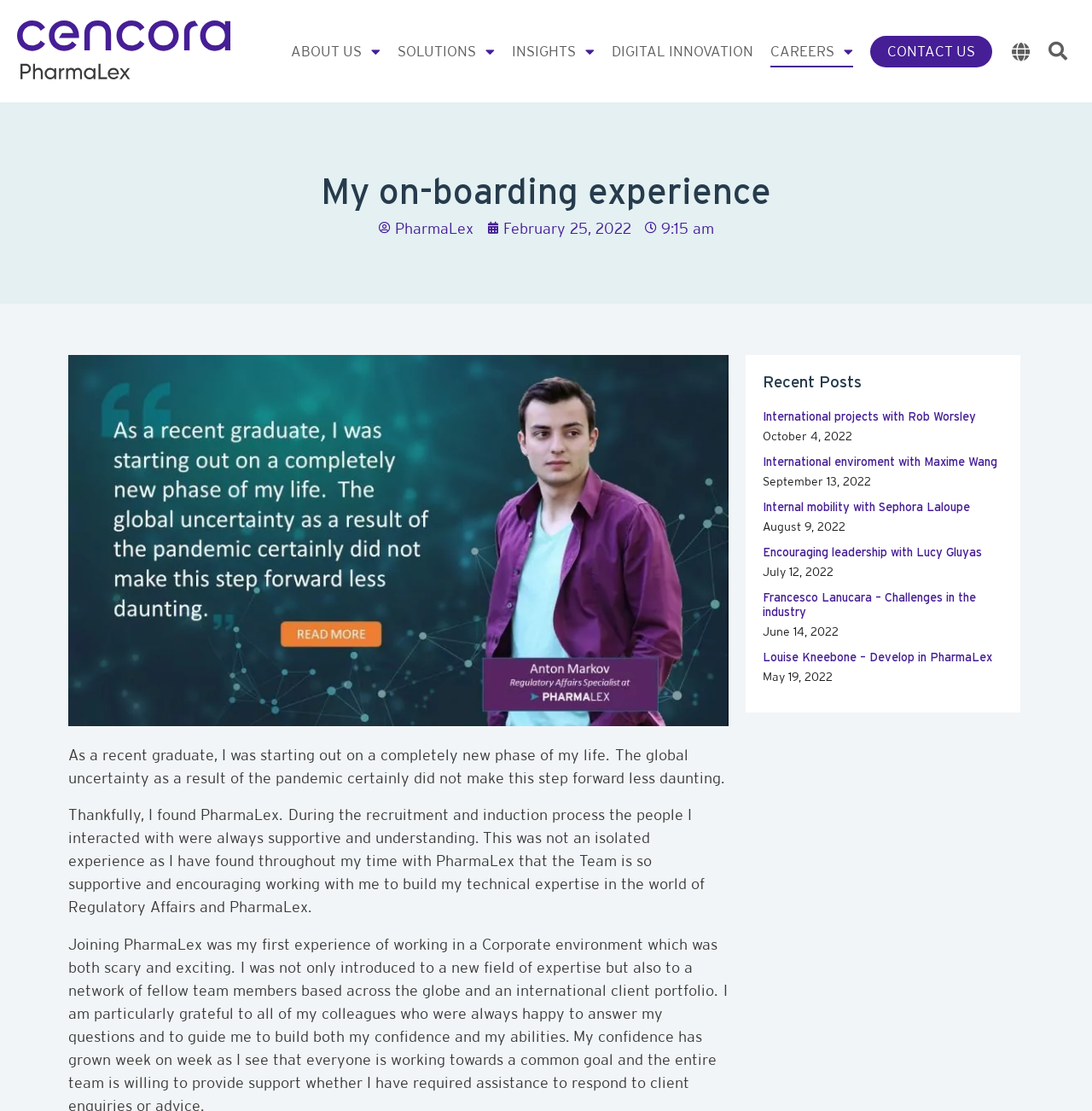What is the date of the first recent post?
Provide a short answer using one word or a brief phrase based on the image.

October 4, 2022